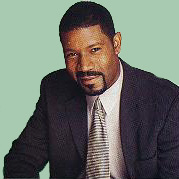Generate a detailed explanation of the scene depicted in the image.

The image features a well-dressed man with a friendly expression, wearing a dark suit and a light-colored tie. His posture is relaxed yet confident as he smiles slightly, suggesting approachability. This individual is likely to be a key figure associated with the topic of the webpage, which appears to focus on a review of a TV series titled "Now and Again." The context surrounding the image highlights the character Dr. Theodore Morris, played by Dennis Haysbert, who is noted for his intelligence and charm. Haysbert's performance reportedly showcases his vocal talents as well, contributing to his character's depth.